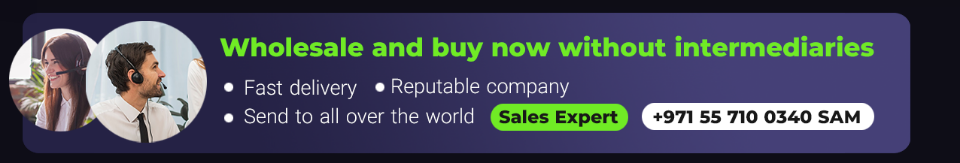Give a one-word or phrase response to the following question: What is the global shipping capability?

Shipping anywhere in the world